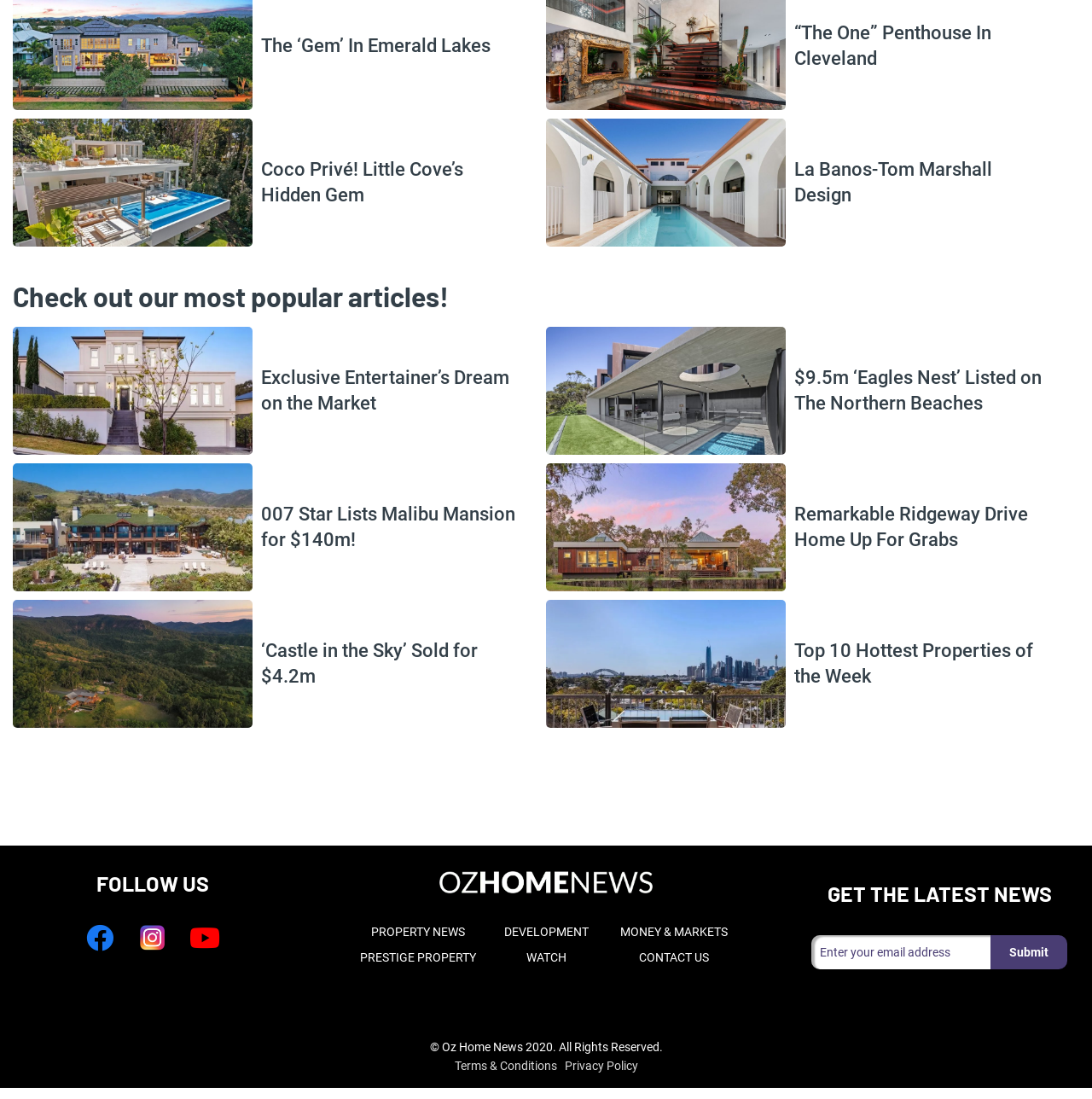Identify the bounding box coordinates for the element you need to click to achieve the following task: "Check the 'About The Period Whisperer' page". Provide the bounding box coordinates as four float numbers between 0 and 1, in the form [left, top, right, bottom].

None